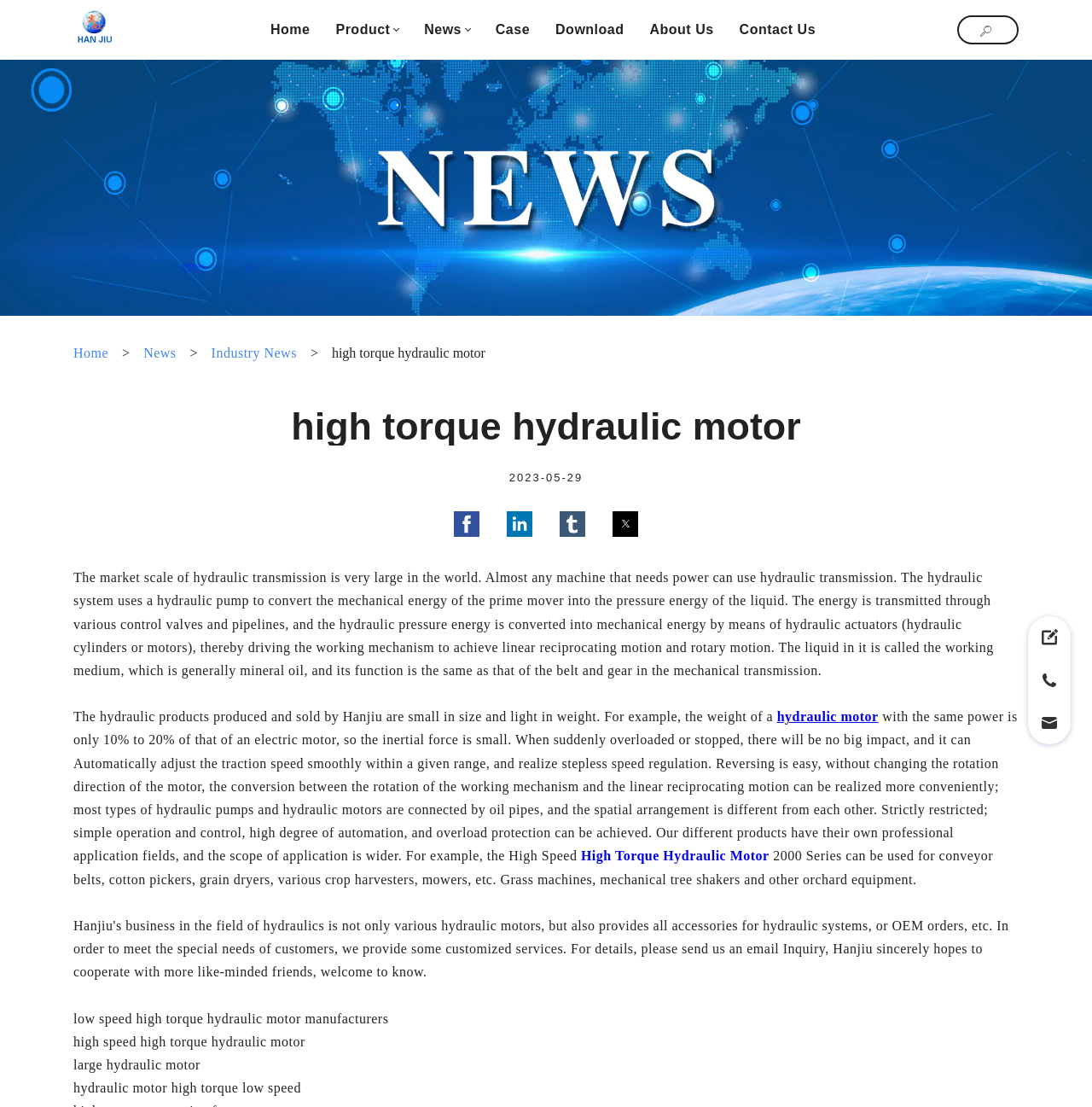What is the advantage of hydraulic motor?
Please provide a single word or phrase as your answer based on the screenshot.

Small in size and light in weight